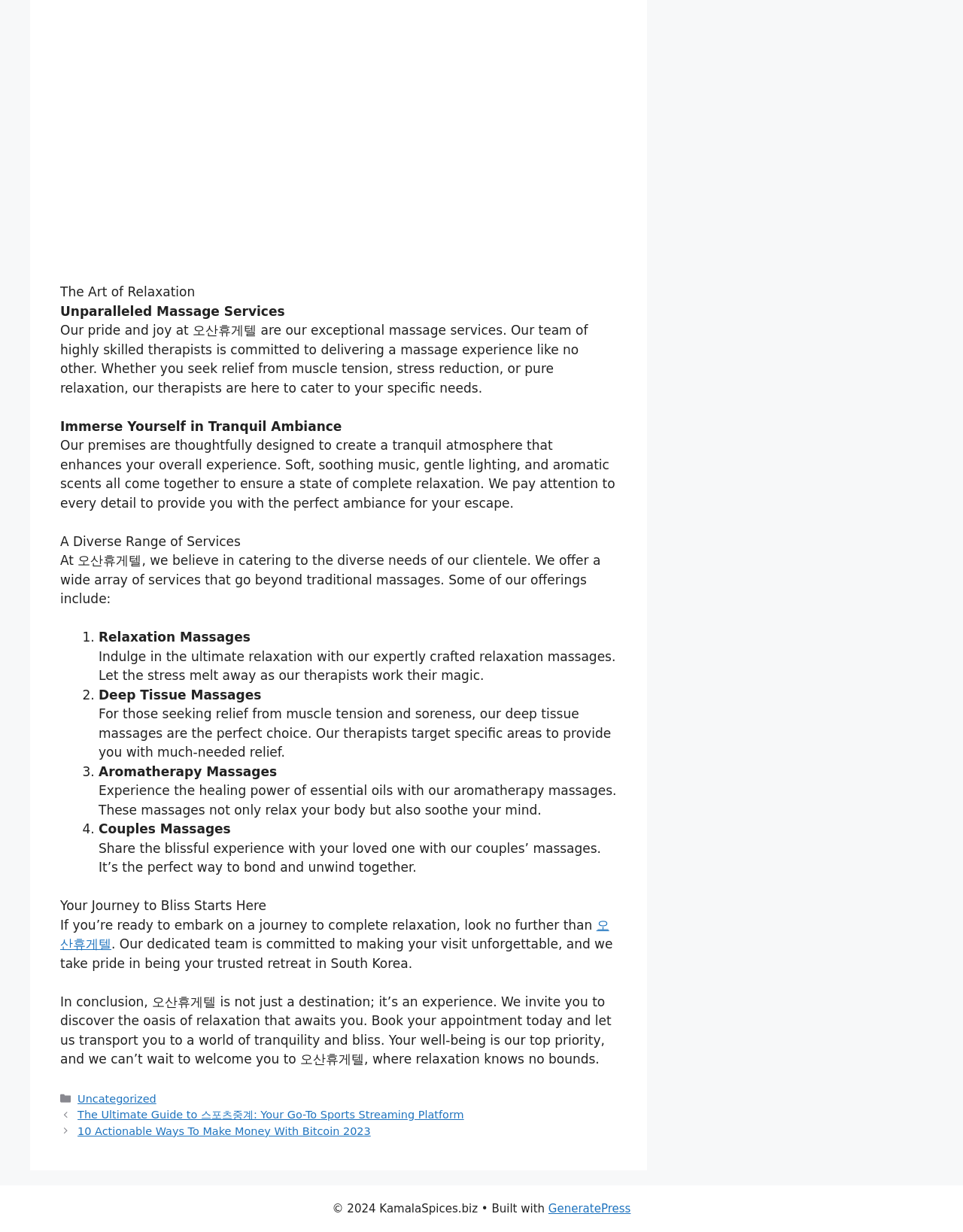What is the name of the massage service provider?
Based on the content of the image, thoroughly explain and answer the question.

The name of the massage service provider is mentioned in the heading 'The Art of Relaxation' and also in the link '오산휴게텔' which is part of the text 'If you’re ready to embark on a journey to complete relaxation, look no further than 오산휴게텔.'